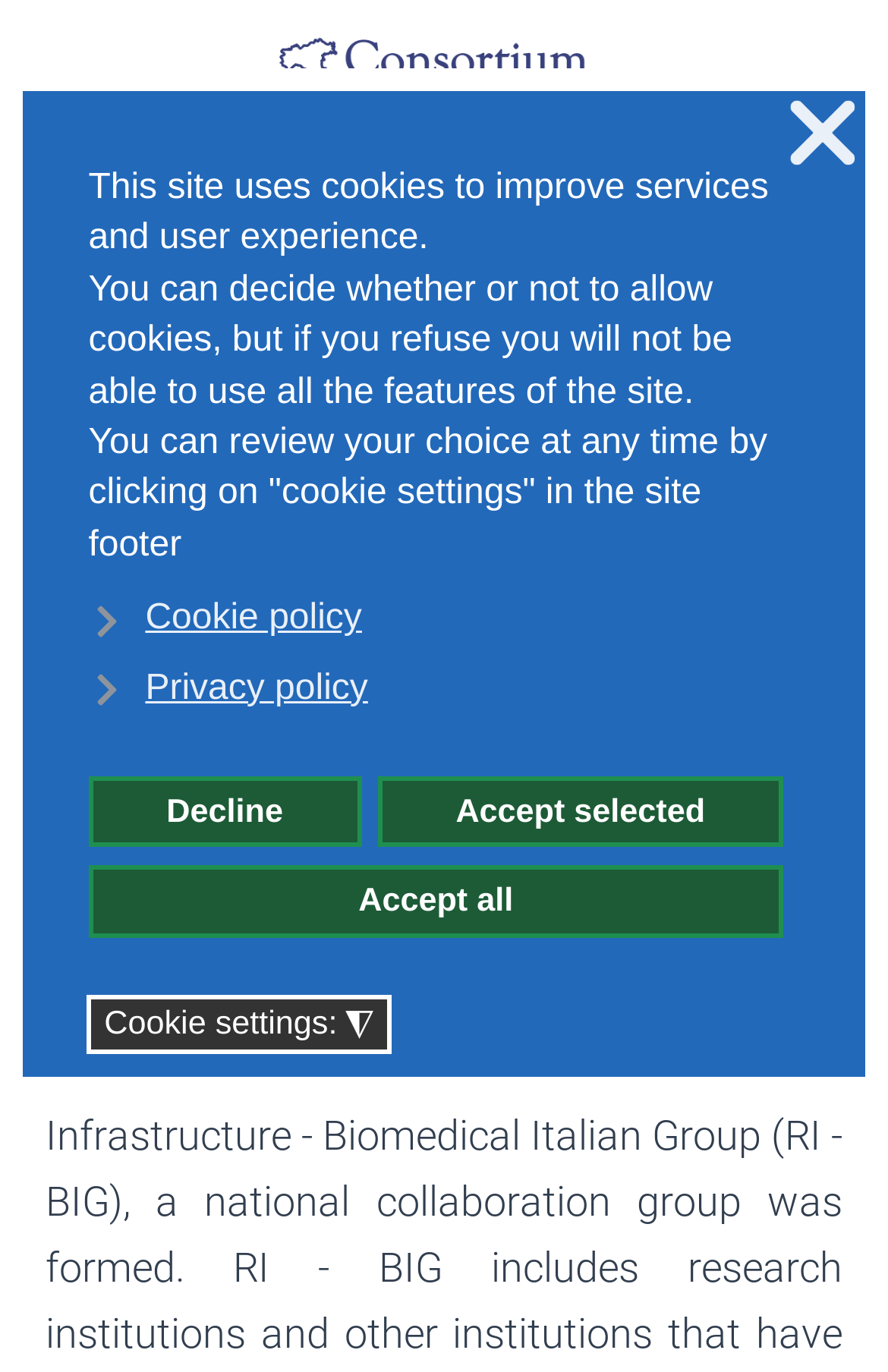Please provide a brief answer to the following inquiry using a single word or phrase:
How many links are there in the main navigation menu?

6